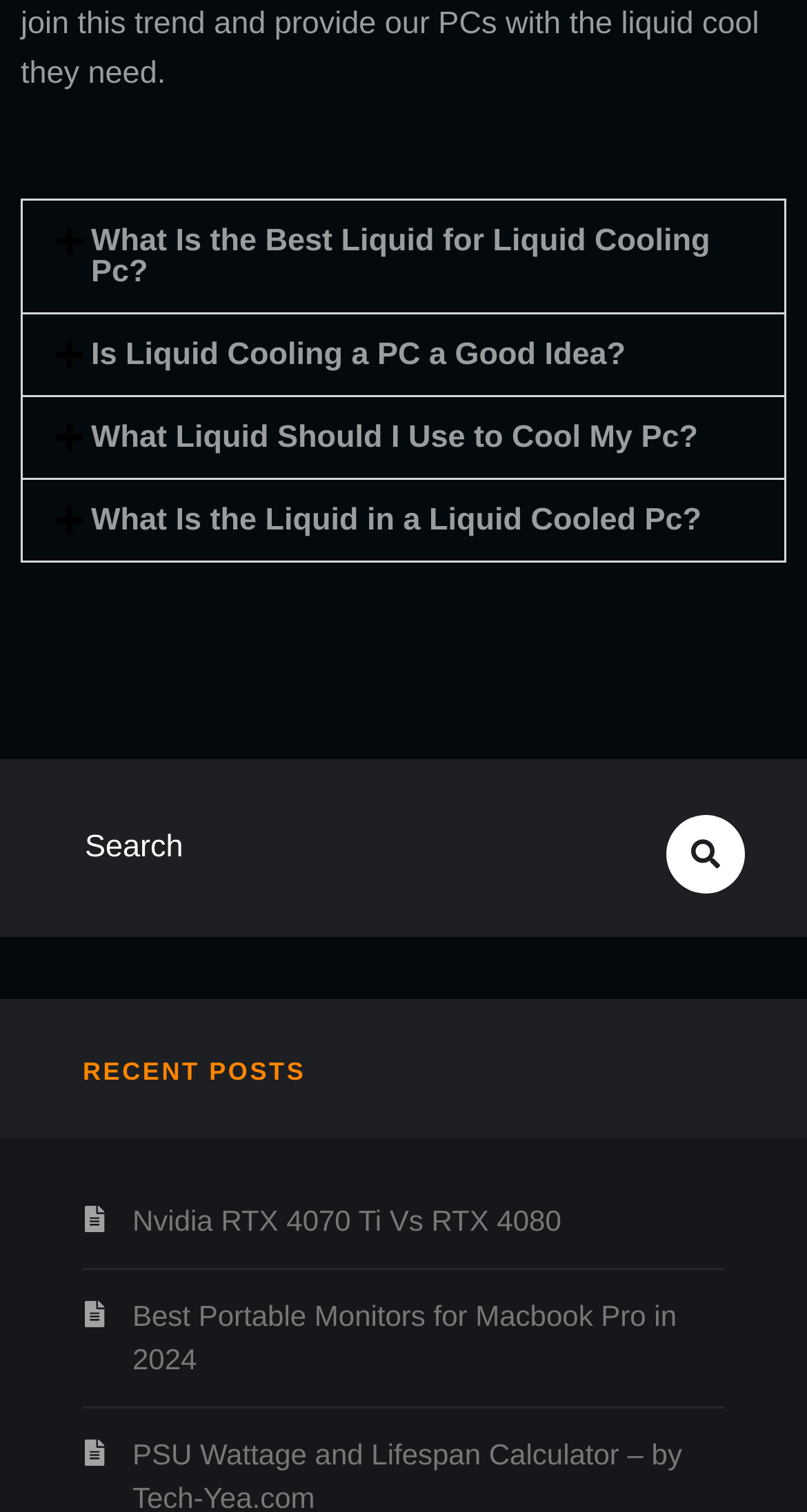How many recent posts are listed on the webpage?
Using the image, answer in one word or phrase.

2